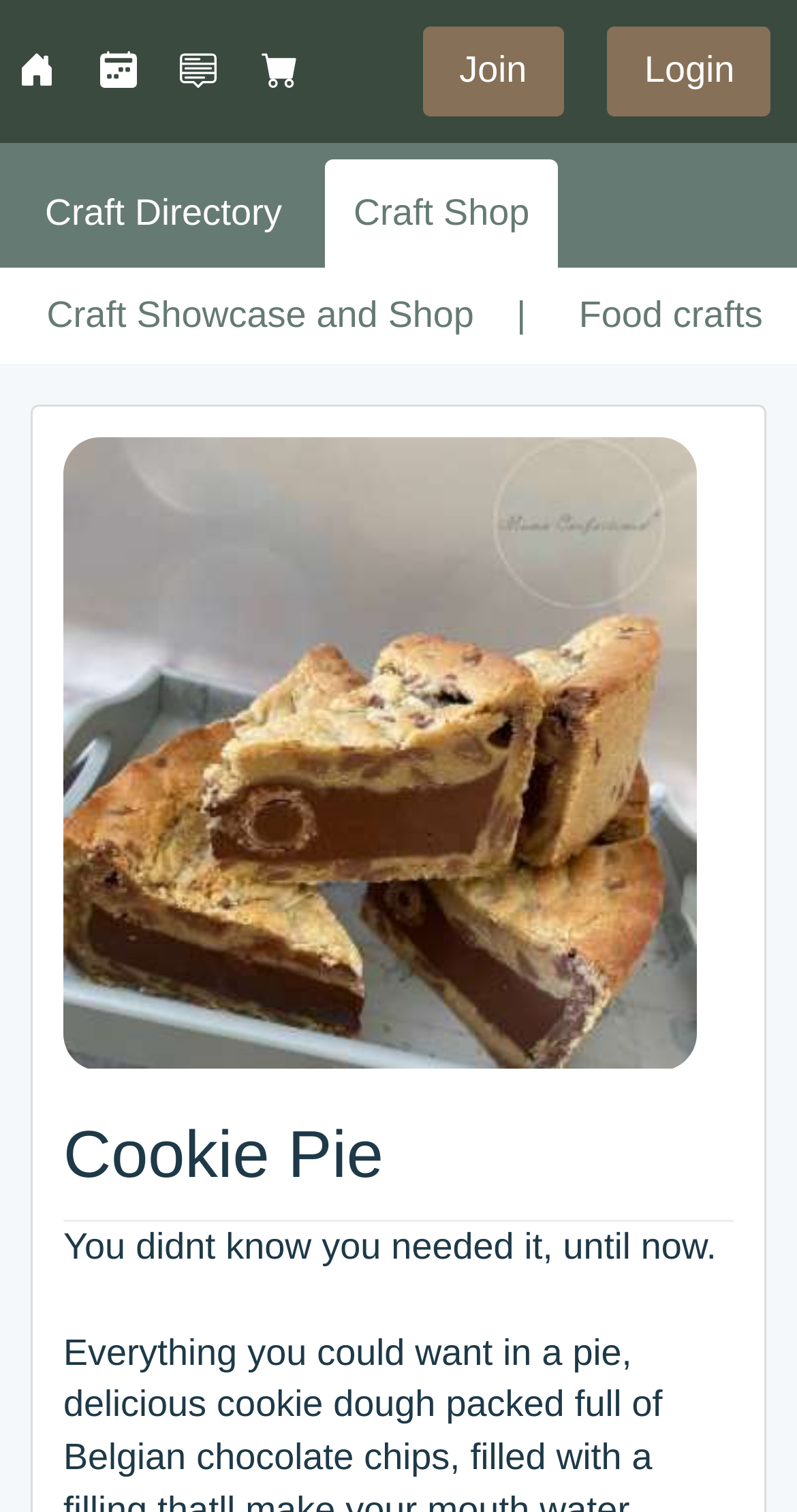Extract the bounding box for the UI element that matches this description: "Craft Showcase and Shop".

[0.031, 0.177, 0.622, 0.241]